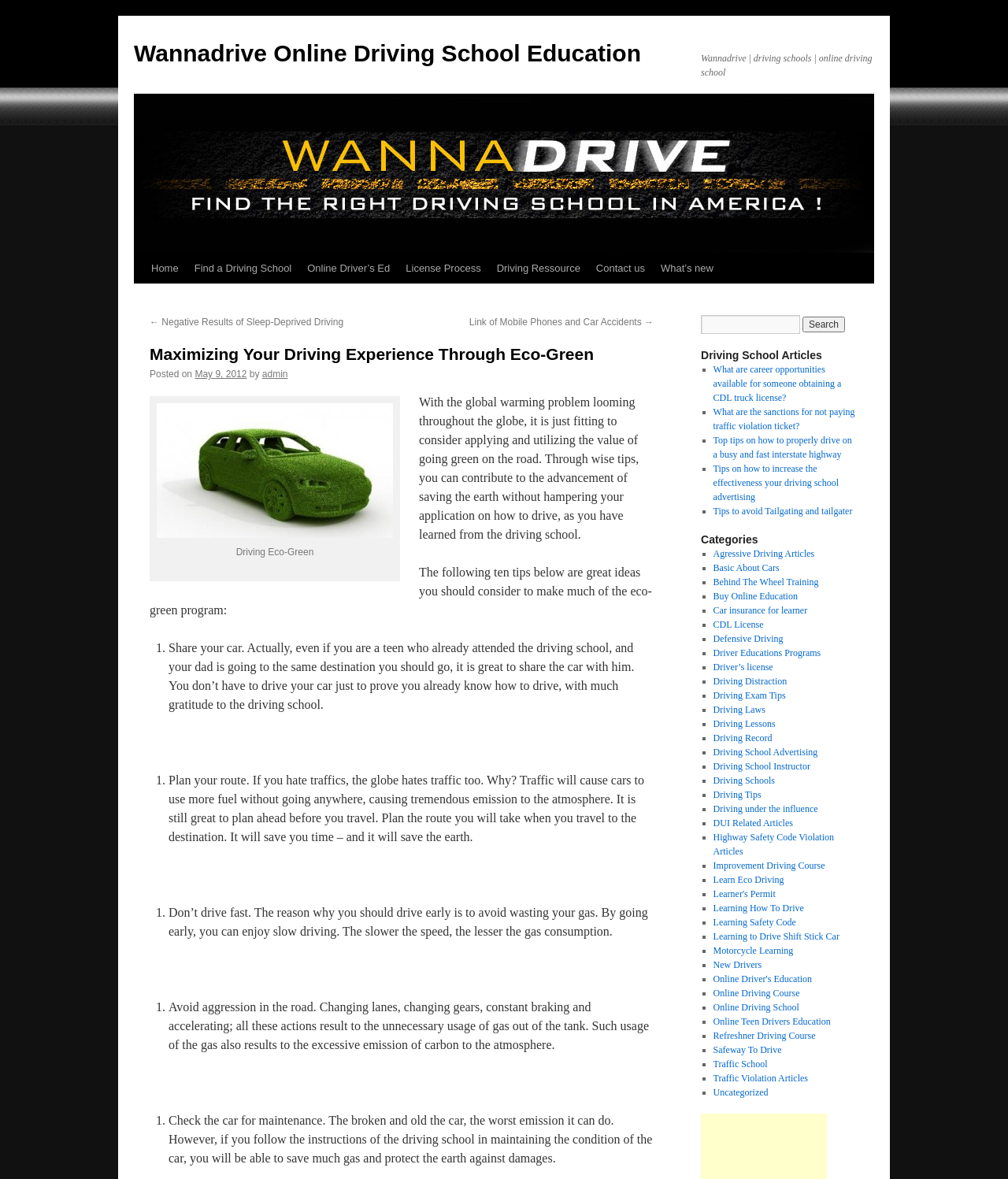What is the name of the online driving school?
Ensure your answer is thorough and detailed.

The name of the online driving school can be found in the top-left corner of the webpage, where it says 'Wannadrive Online Driving School Education'.